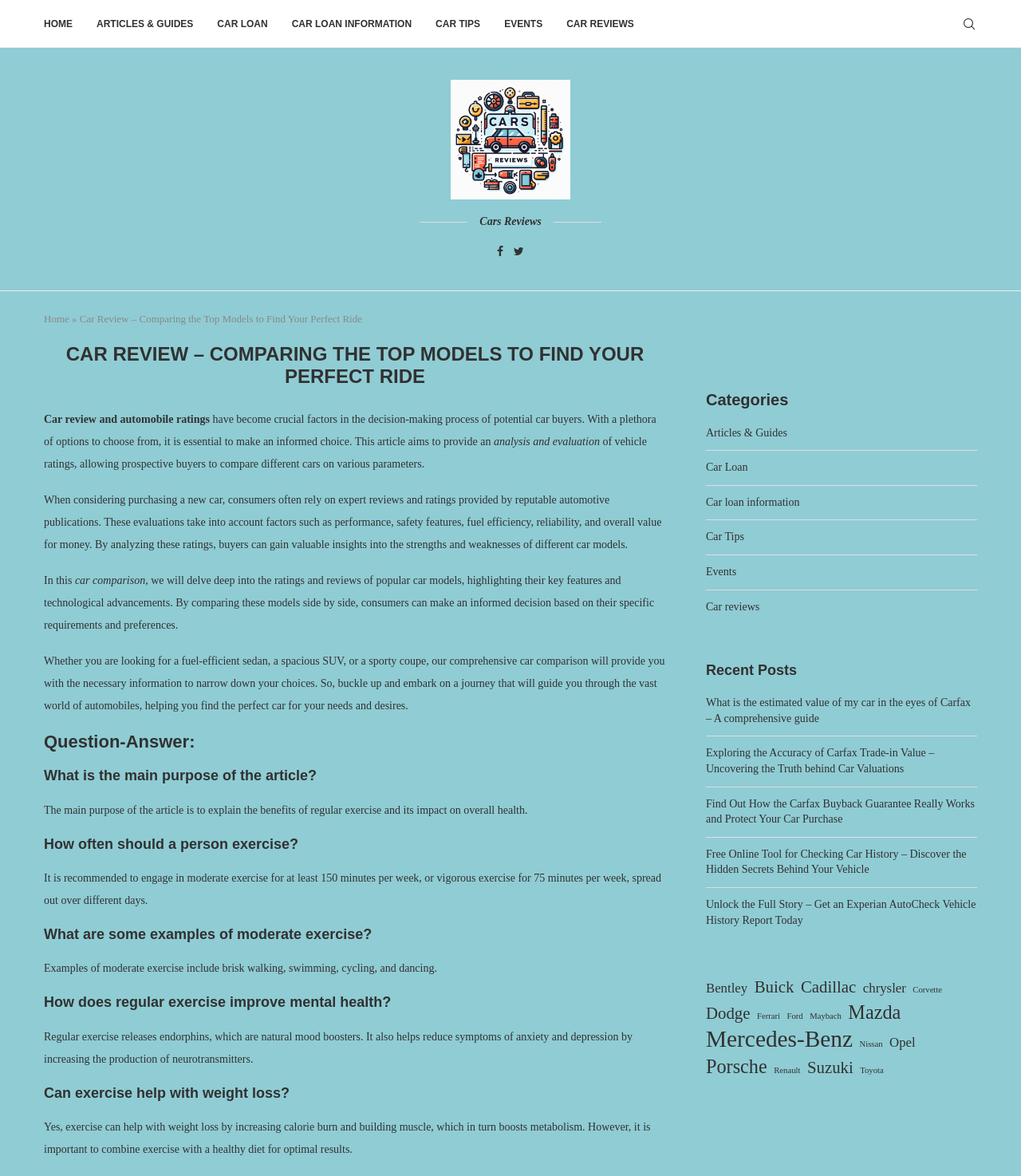What is the benefit of regular exercise on mental health?
From the details in the image, answer the question comprehensively.

Regular exercise releases endorphins, which are natural mood boosters, and helps reduce symptoms of anxiety and depression by increasing the production of neurotransmitters.